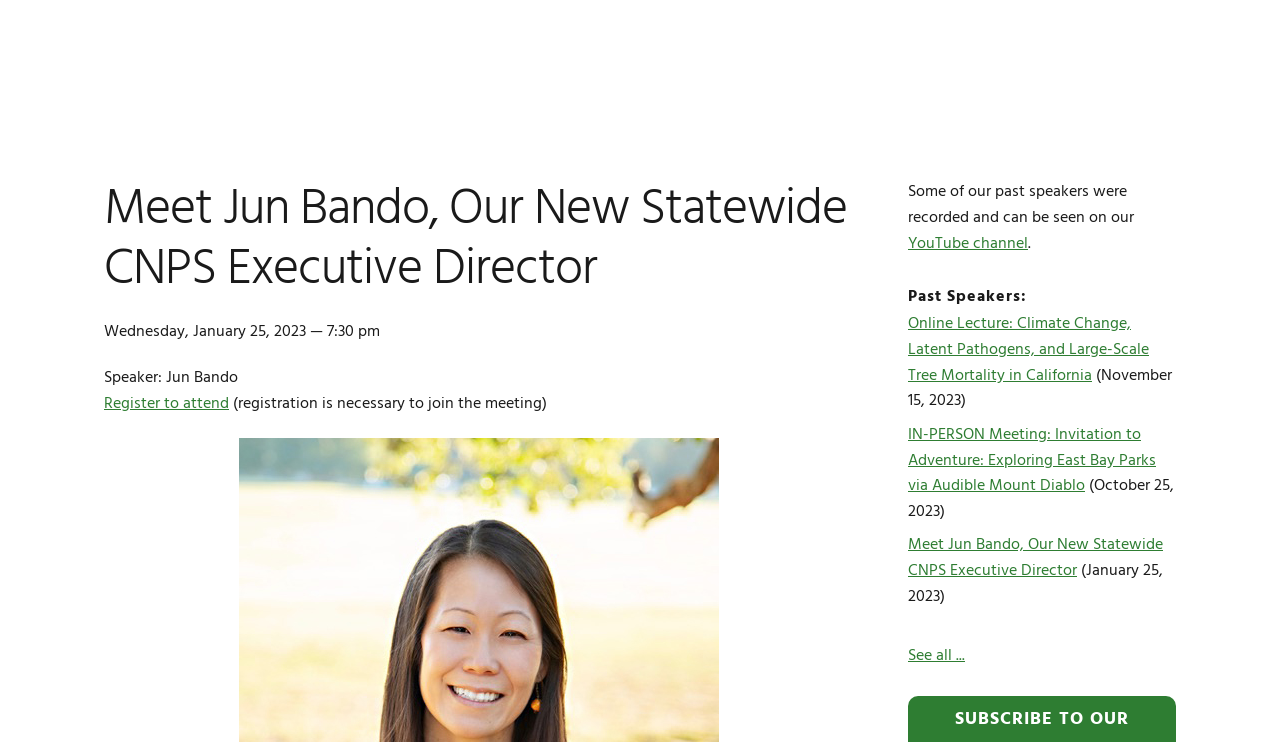Please find the bounding box coordinates in the format (top-left x, top-left y, bottom-right x, bottom-right y) for the given element description. Ensure the coordinates are floating point numbers between 0 and 1. Description: Volunteer

[0.317, 0.117, 0.458, 0.175]